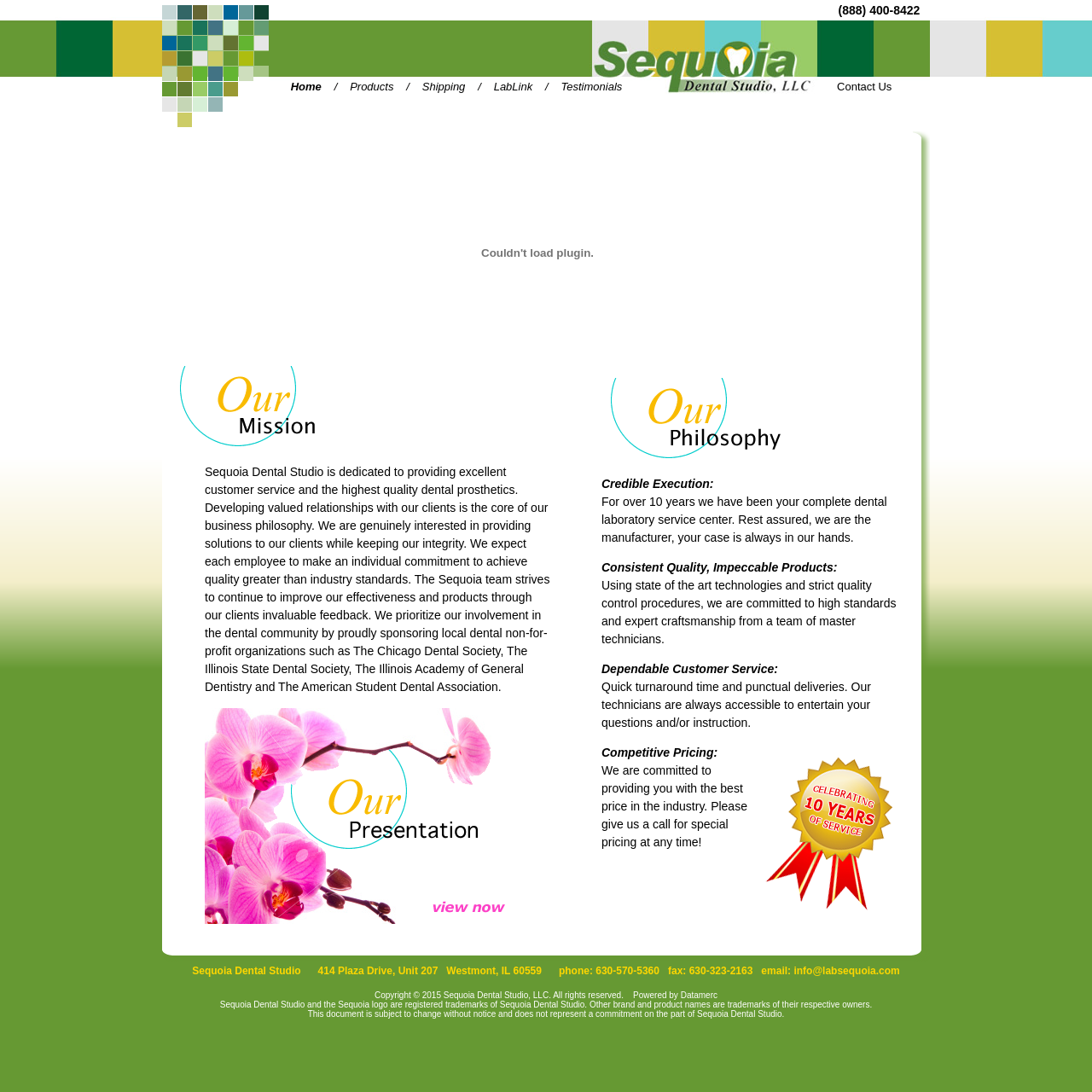Using the format (top-left x, top-left y, bottom-right x, bottom-right y), provide the bounding box coordinates for the described UI element. All values should be floating point numbers between 0 and 1: name="save_settings" value="Save selected"

None